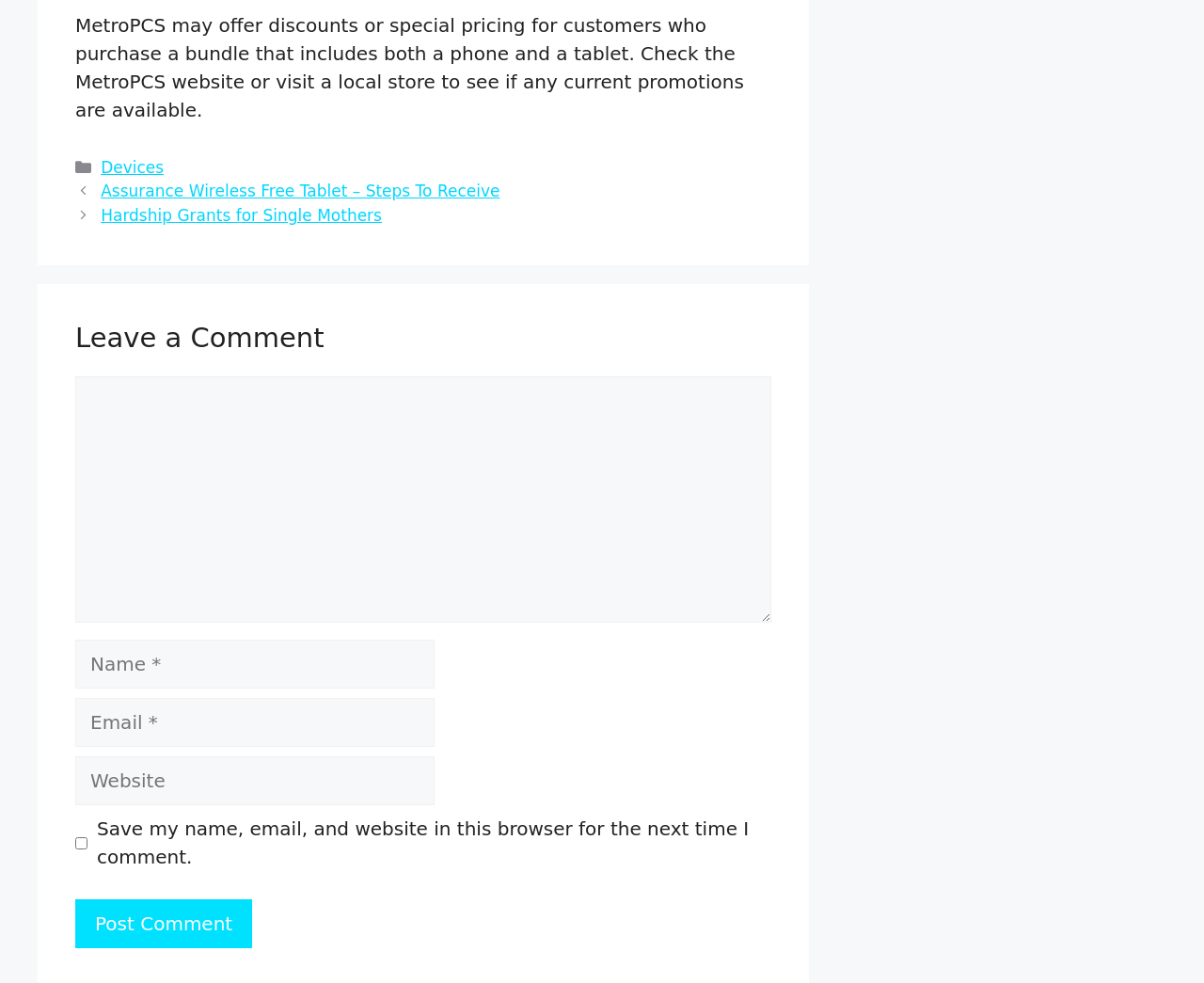Determine the bounding box of the UI element mentioned here: "parent_node: Comment name="author" placeholder="Name *"". The coordinates must be in the format [left, top, right, bottom] with values ranging from 0 to 1.

[0.062, 0.651, 0.361, 0.701]